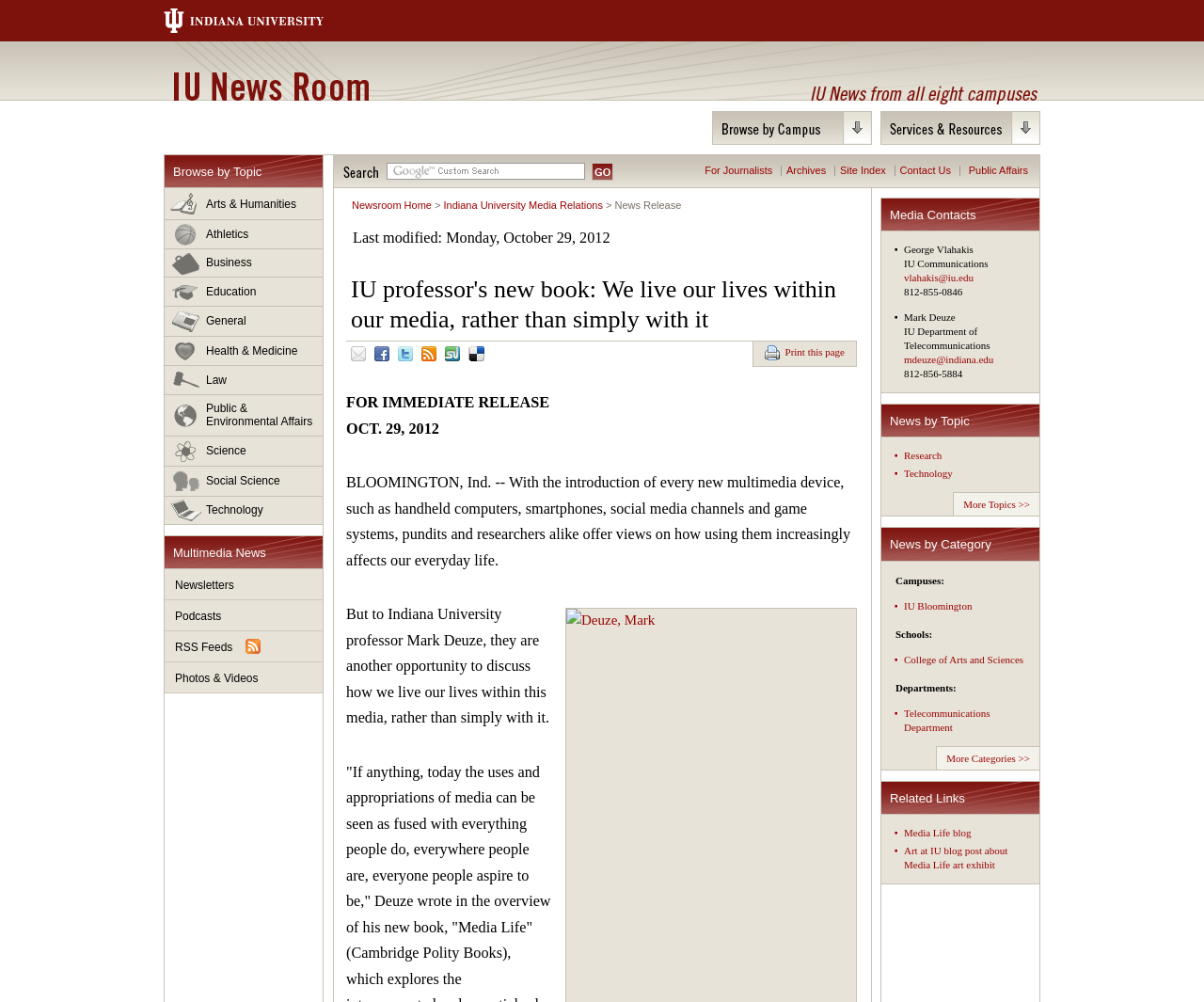What is the title of the news room?
Answer the question with a detailed explanation, including all necessary information.

The title of the news room can be found in the heading element with the text 'IU News Room' at the top of the webpage, which is a prominent element that stands out as a title.